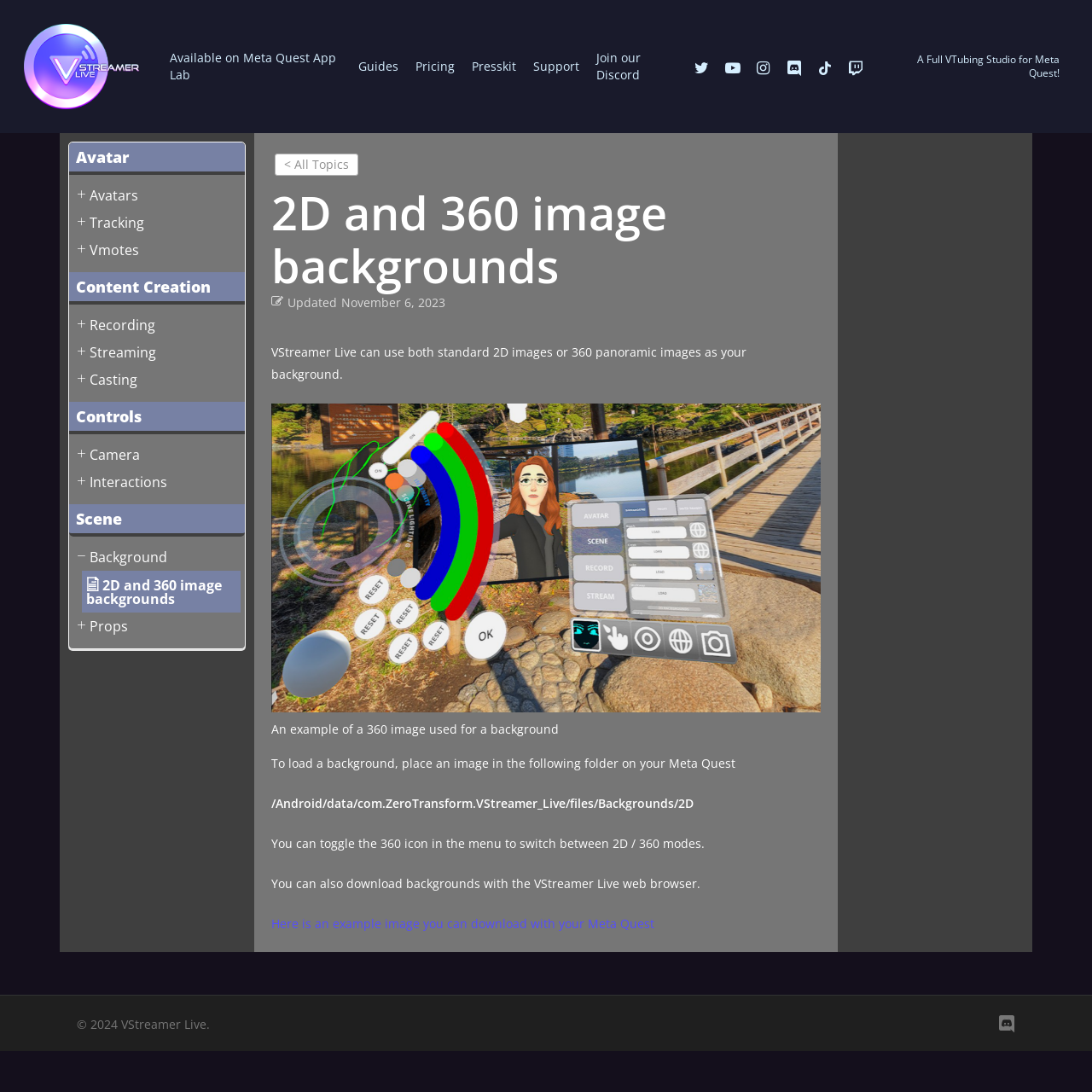Give a short answer to this question using one word or a phrase:
How many social media links are available?

6